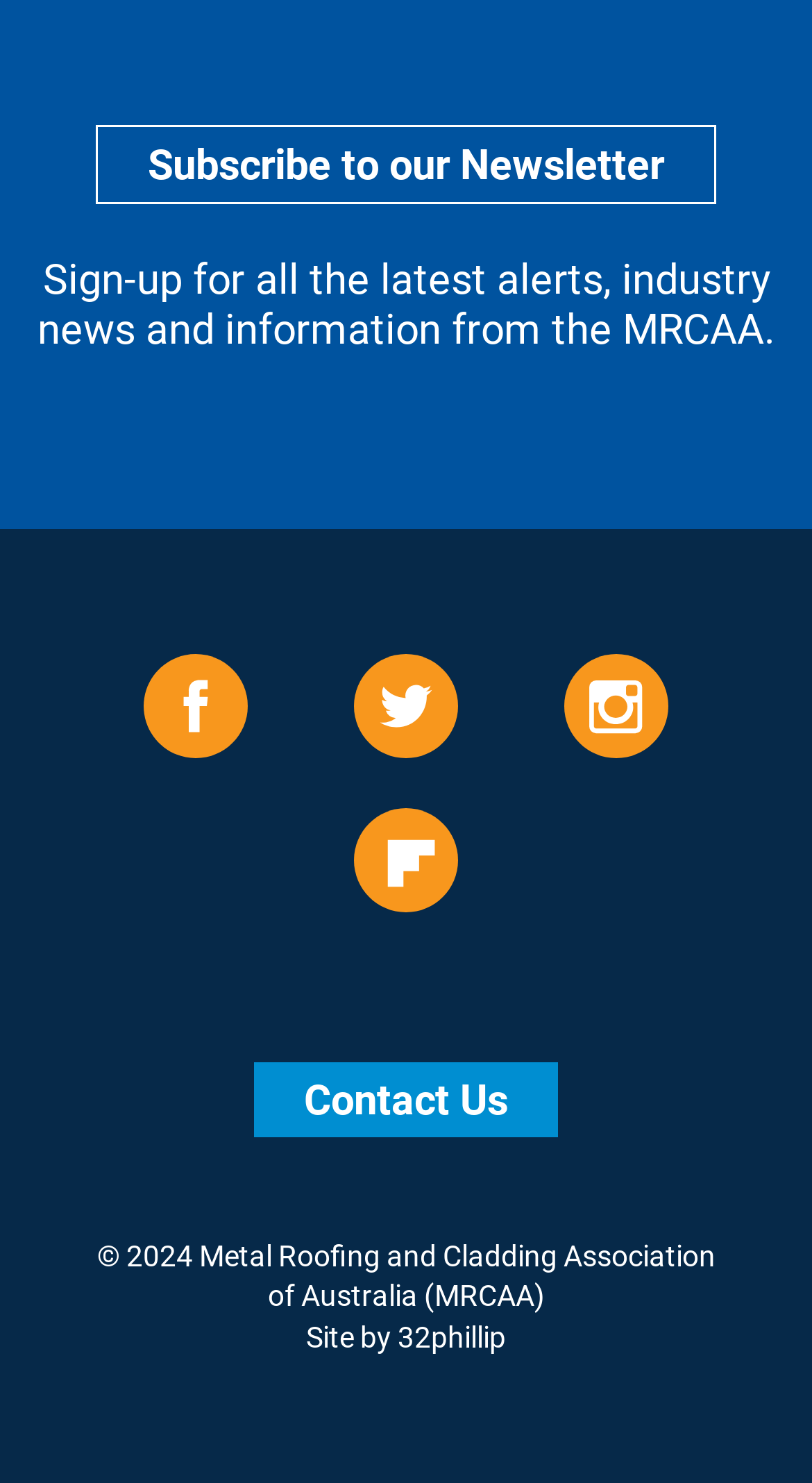Please locate the bounding box coordinates of the element that should be clicked to complete the given instruction: "Contact Us".

[0.313, 0.717, 0.687, 0.767]